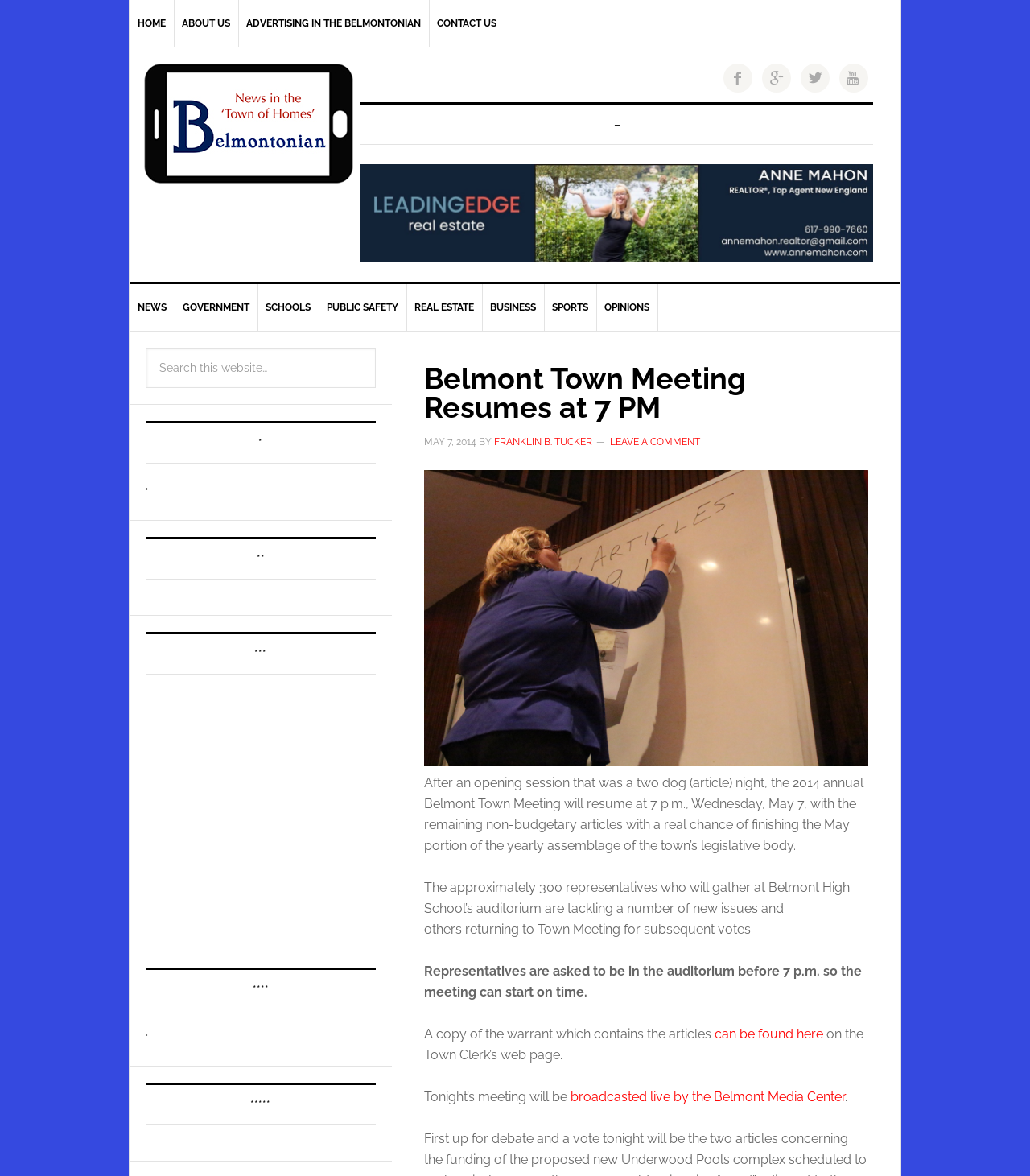Locate the UI element described by Contact Us in the provided webpage screenshot. Return the bounding box coordinates in the format (top-left x, top-left y, bottom-right x, bottom-right y), ensuring all values are between 0 and 1.

[0.416, 0.0, 0.491, 0.04]